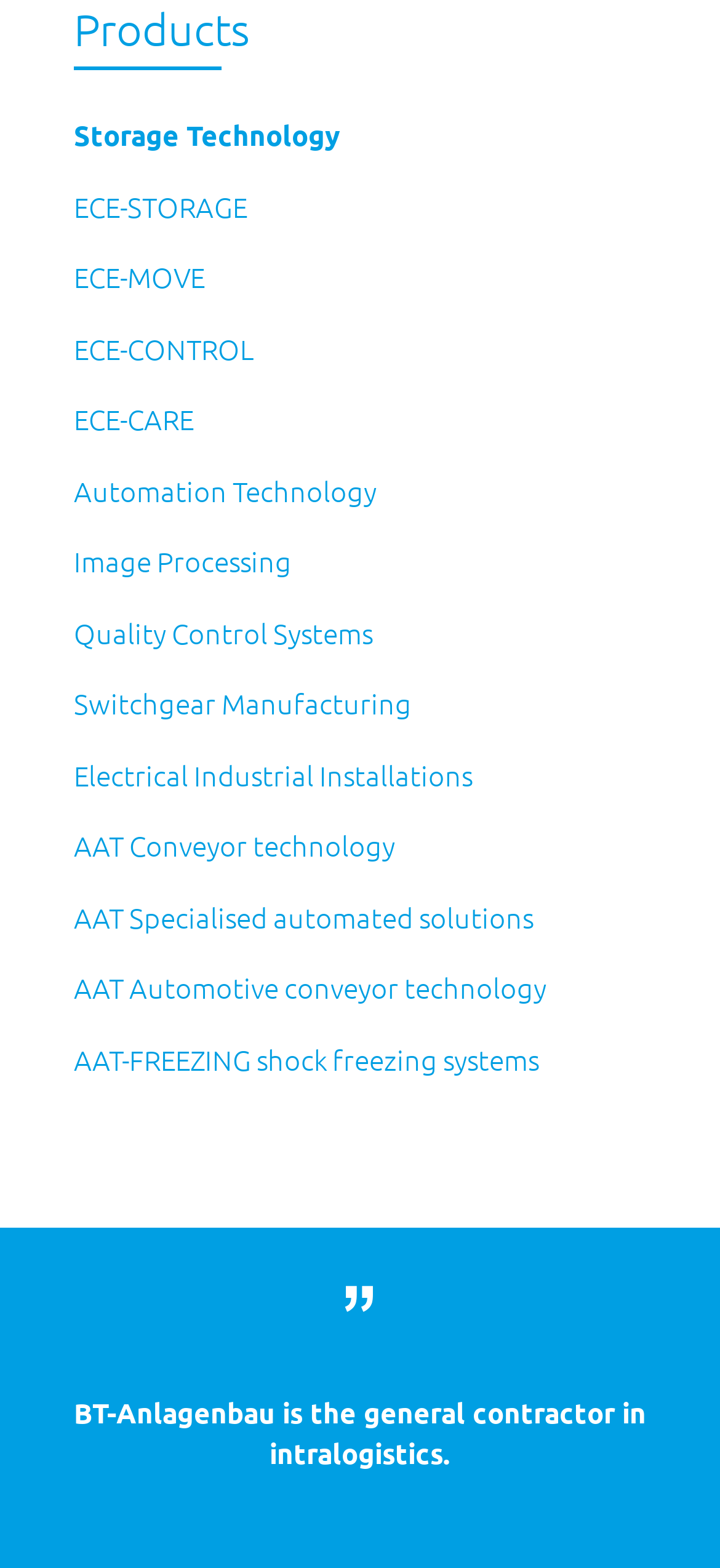Show the bounding box coordinates of the region that should be clicked to follow the instruction: "Click on Storage Technology."

[0.103, 0.074, 0.472, 0.098]